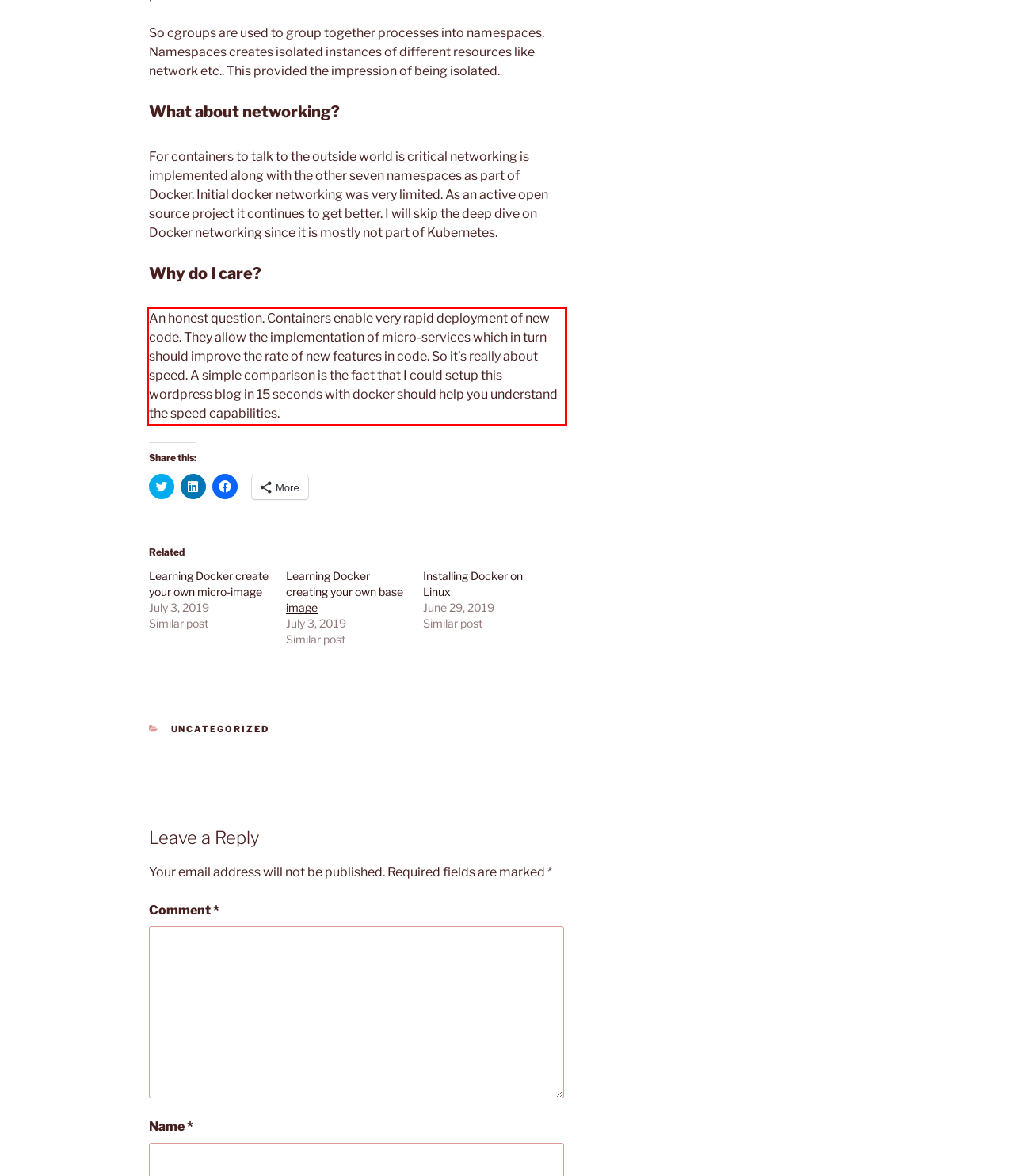Observe the screenshot of the webpage that includes a red rectangle bounding box. Conduct OCR on the content inside this red bounding box and generate the text.

An honest question. Containers enable very rapid deployment of new code. They allow the implementation of micro-services which in turn should improve the rate of new features in code. So it’s really about speed. A simple comparison is the fact that I could setup this wordpress blog in 15 seconds with docker should help you understand the speed capabilities.